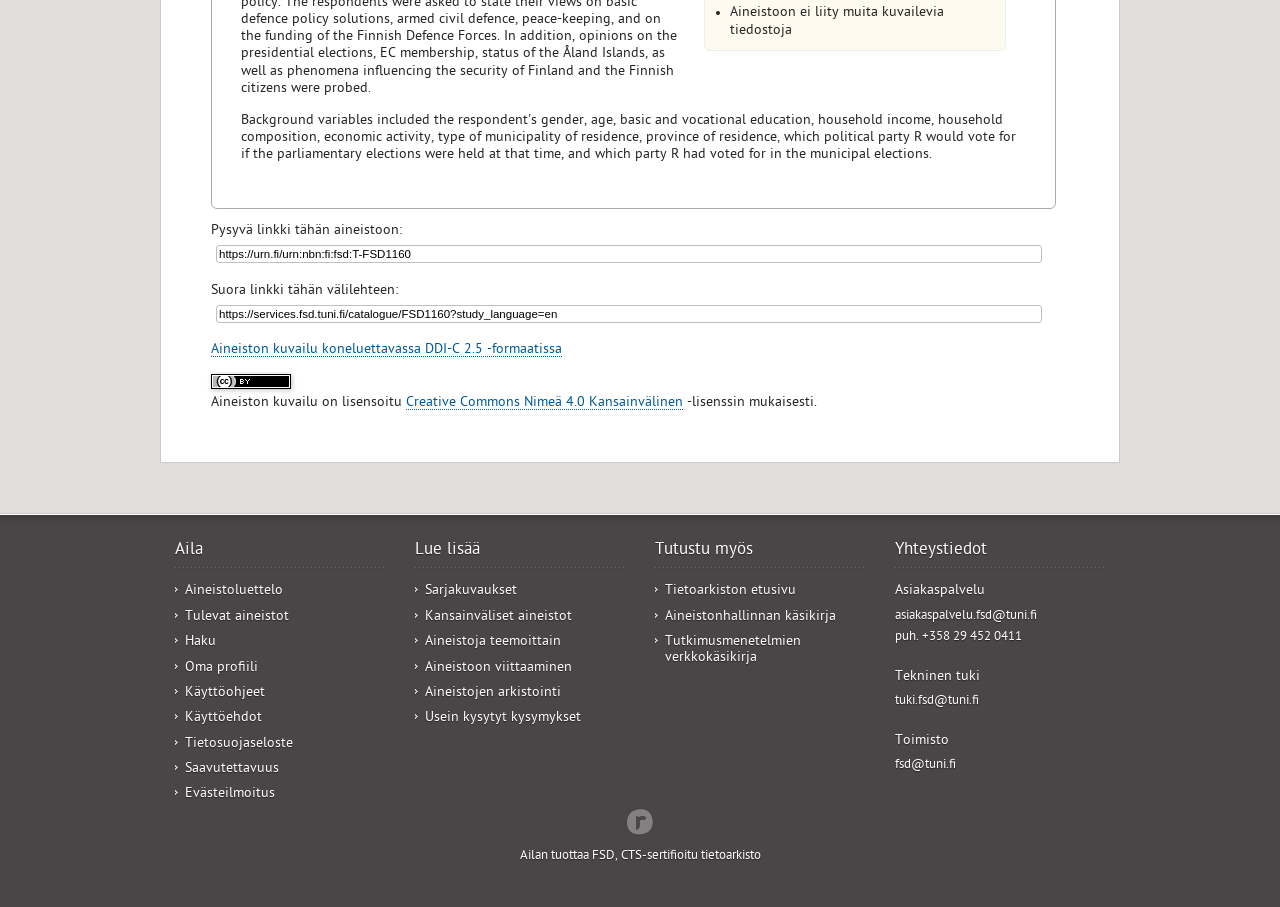Determine the bounding box coordinates of the UI element that matches the following description: "Ailan tuottaa FSD, CTS-sertifioitu tietoarkisto". The coordinates should be four float numbers between 0 and 1 in the format [left, top, right, bottom].

[0.406, 0.936, 0.594, 0.952]